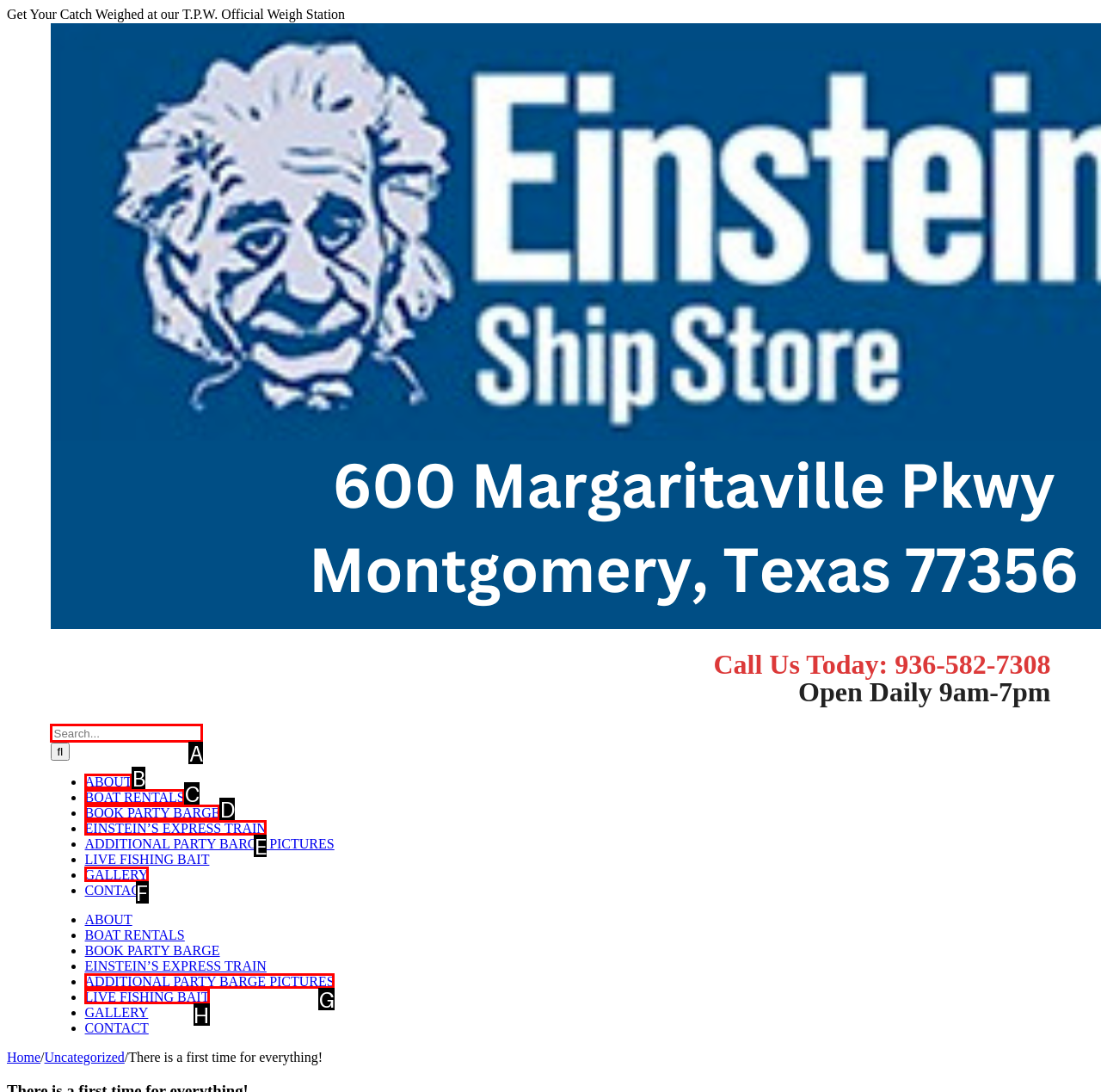Select the UI element that should be clicked to execute the following task: Search for something
Provide the letter of the correct choice from the given options.

A